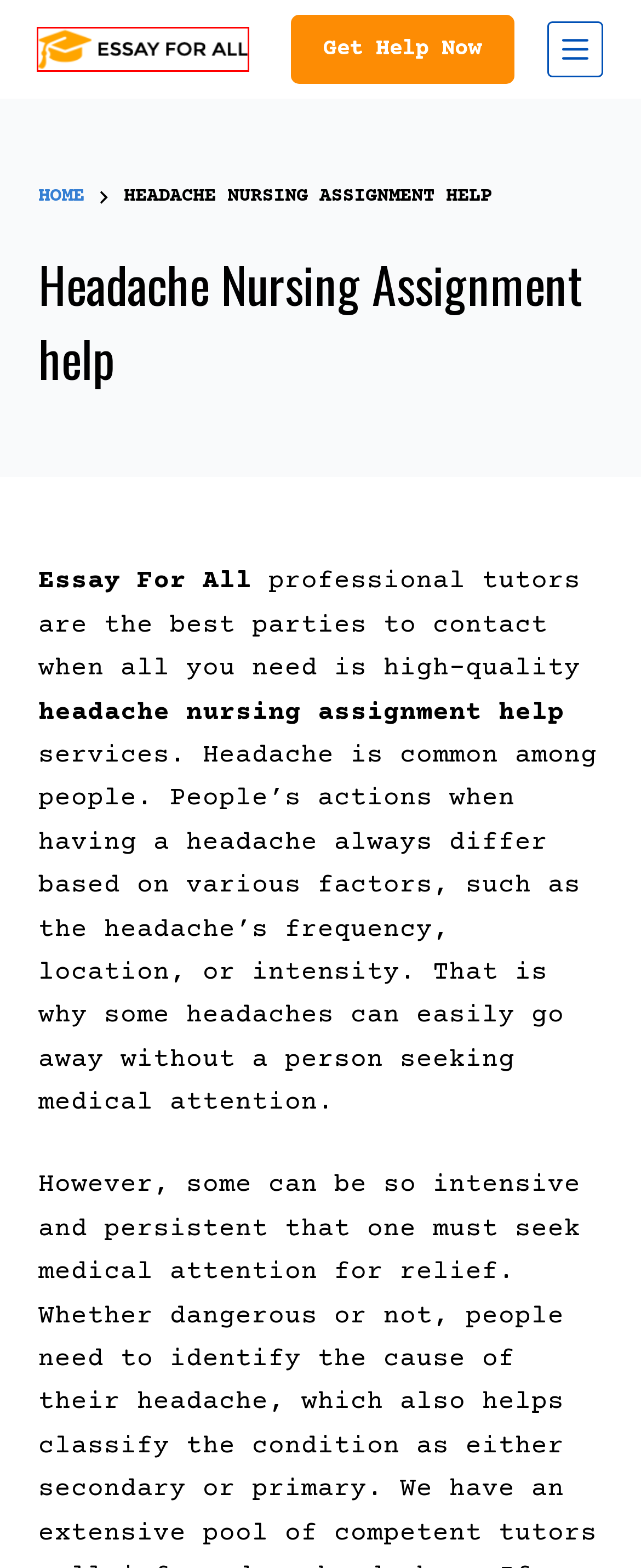You have a screenshot of a webpage with a red rectangle bounding box around a UI element. Choose the best description that matches the new page after clicking the element within the bounding box. The candidate descriptions are:
A. Economic Assignment Help – Essay For All
B. Do My Coursework – Essay For All
C. Essay For All – Professional Online Tutoring Platform
D. Paper Writing Service – Essay For All
E. Edit My Paper – Essay For All
F. Business Research Assignment Help – Essay For All
G. Financial Economics Assignment Help – Essay For All
H. Write My Paper – Essay For All

C